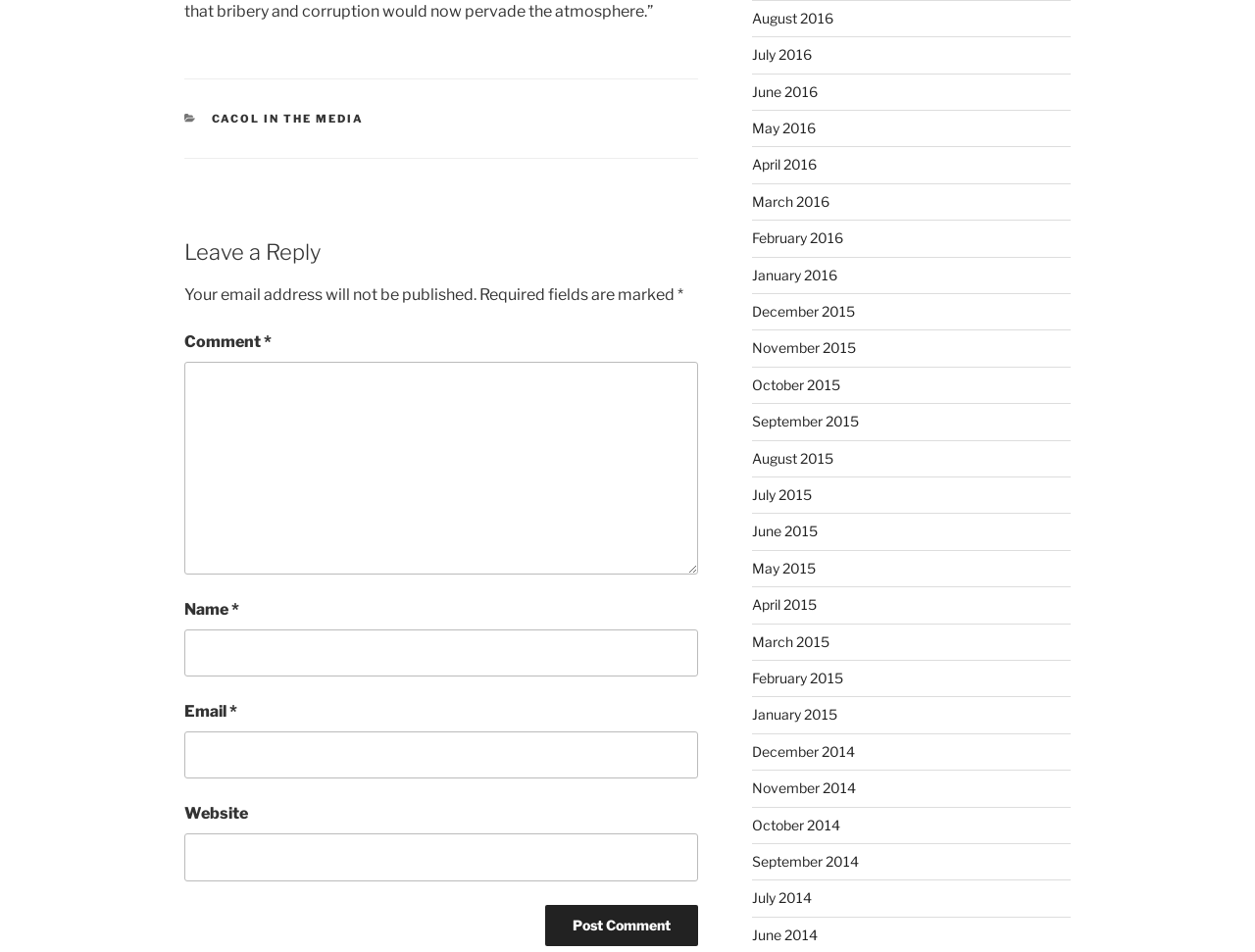Can you pinpoint the bounding box coordinates for the clickable element required for this instruction: "Leave a comment"? The coordinates should be four float numbers between 0 and 1, i.e., [left, top, right, bottom].

[0.147, 0.38, 0.556, 0.603]